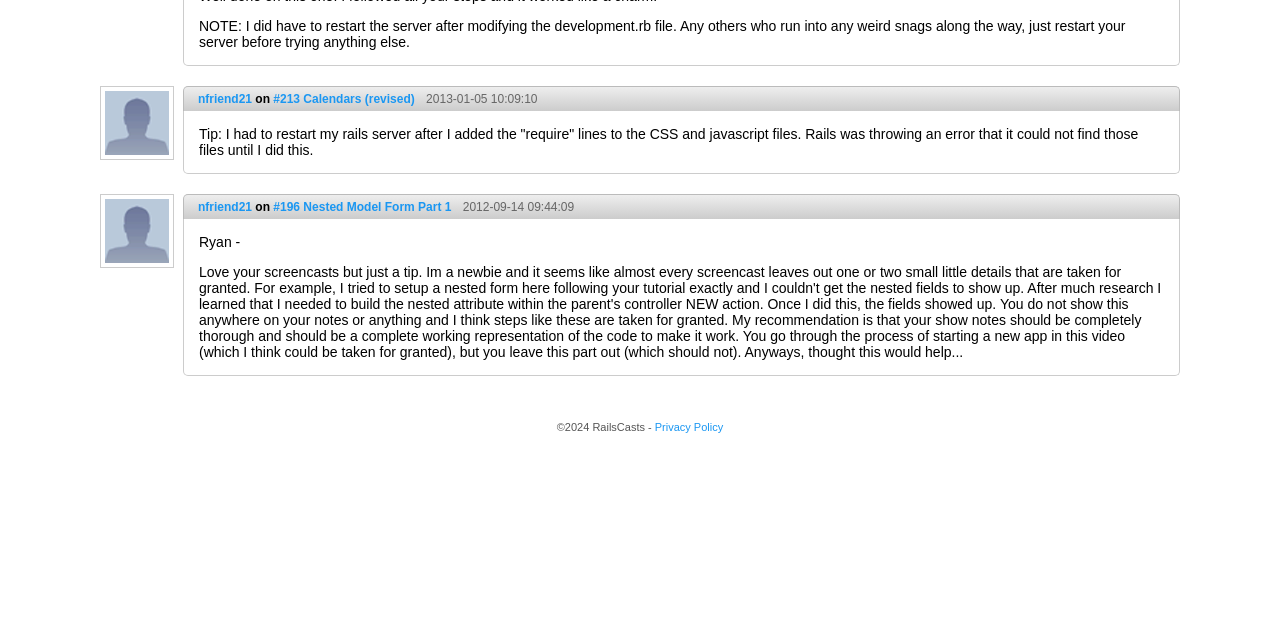Using the provided description: "2012-09-14 09:44:09", find the bounding box coordinates of the corresponding UI element. The output should be four float numbers between 0 and 1, in the format [left, top, right, bottom].

[0.355, 0.312, 0.449, 0.334]